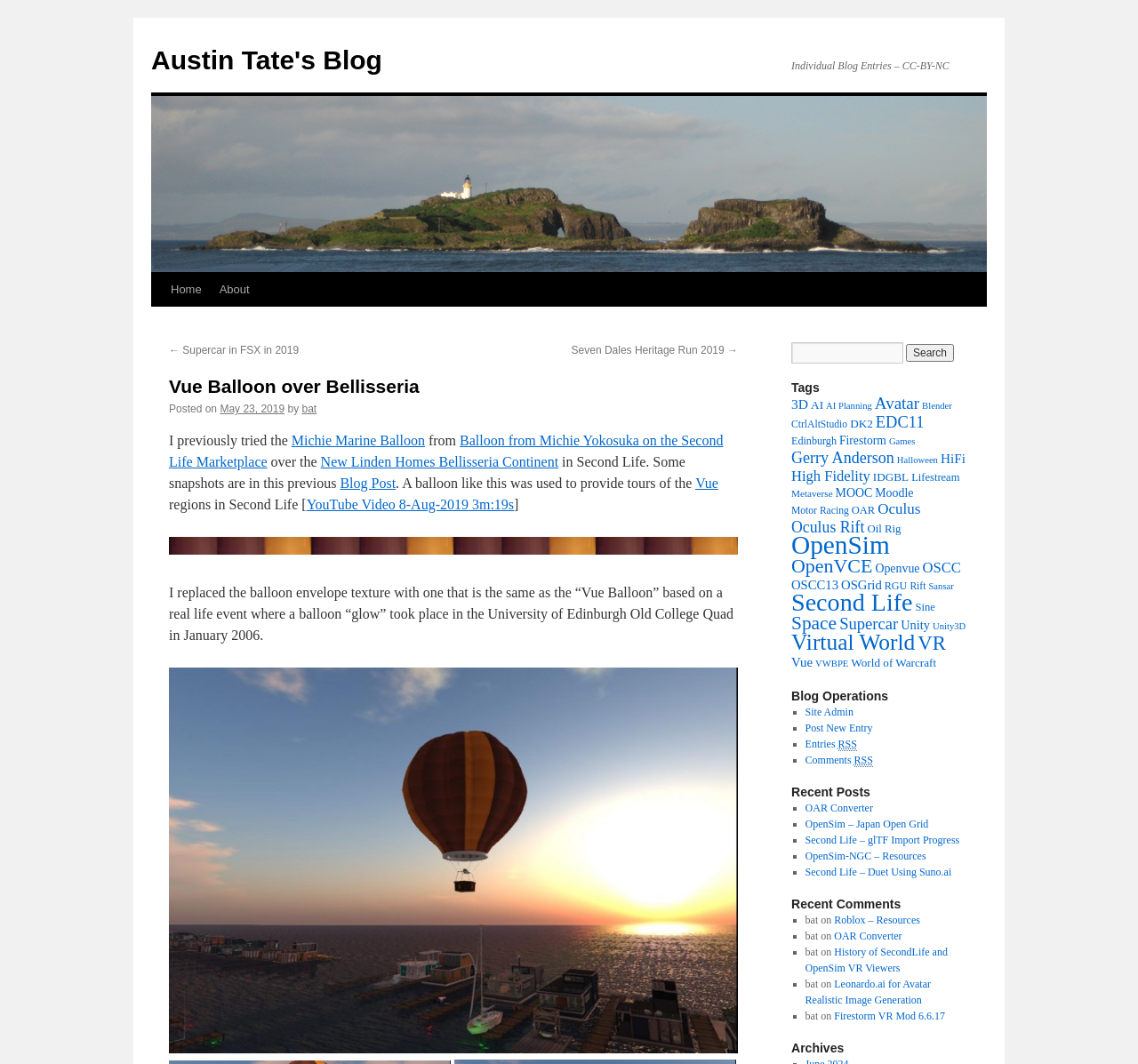Respond with a single word or phrase for the following question: 
What is the date of the blog post?

May 23, 2019